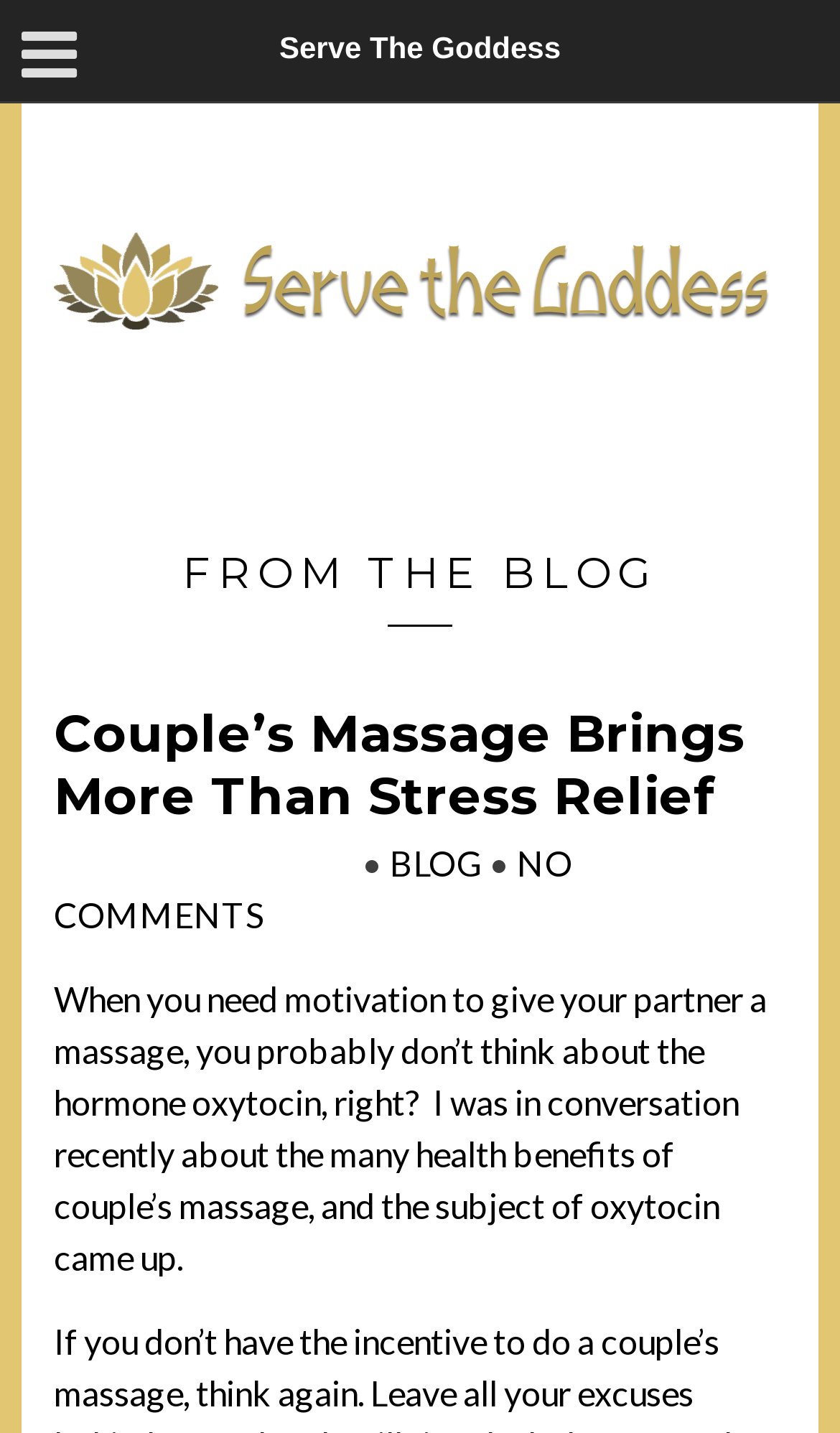Please provide a brief answer to the question using only one word or phrase: 
What is the name of the blog?

Serve The Goddess